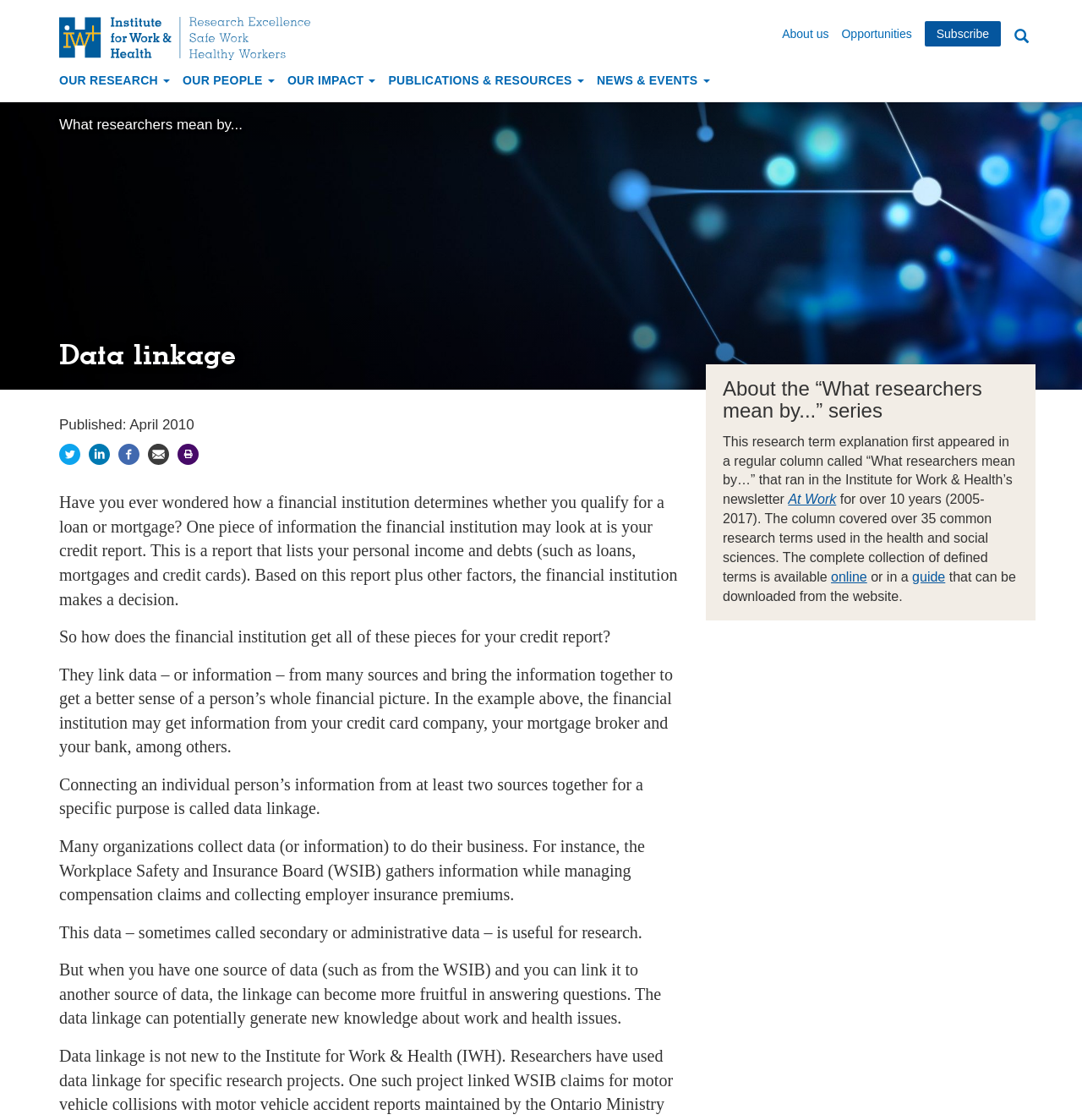Show the bounding box coordinates for the element that needs to be clicked to execute the following instruction: "Click on 'Posts'". Provide the coordinates in the form of four float numbers between 0 and 1, i.e., [left, top, right, bottom].

None